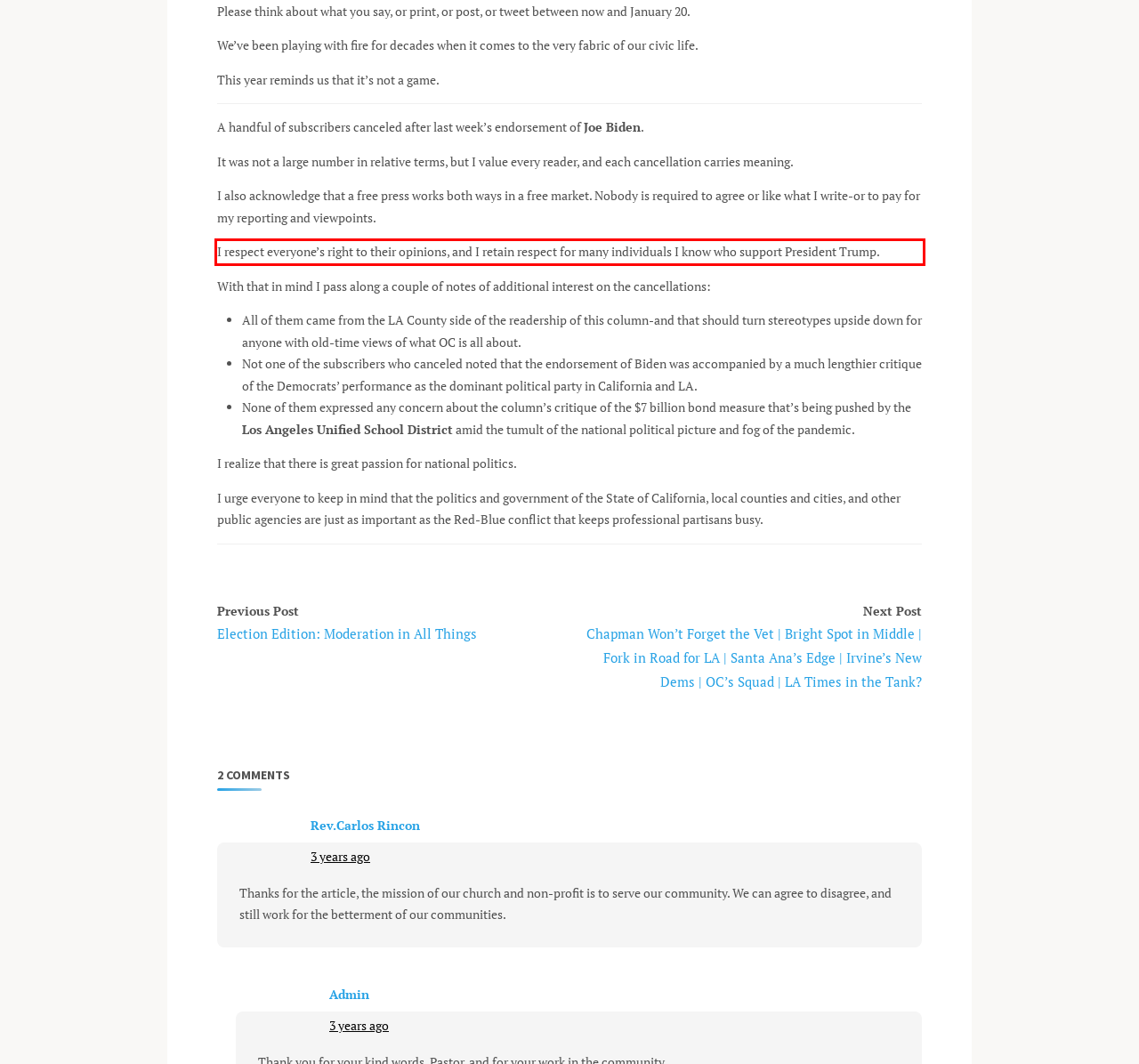Using the provided webpage screenshot, identify and read the text within the red rectangle bounding box.

I respect everyone’s right to their opinions, and I retain respect for many individuals I know who support President Trump.